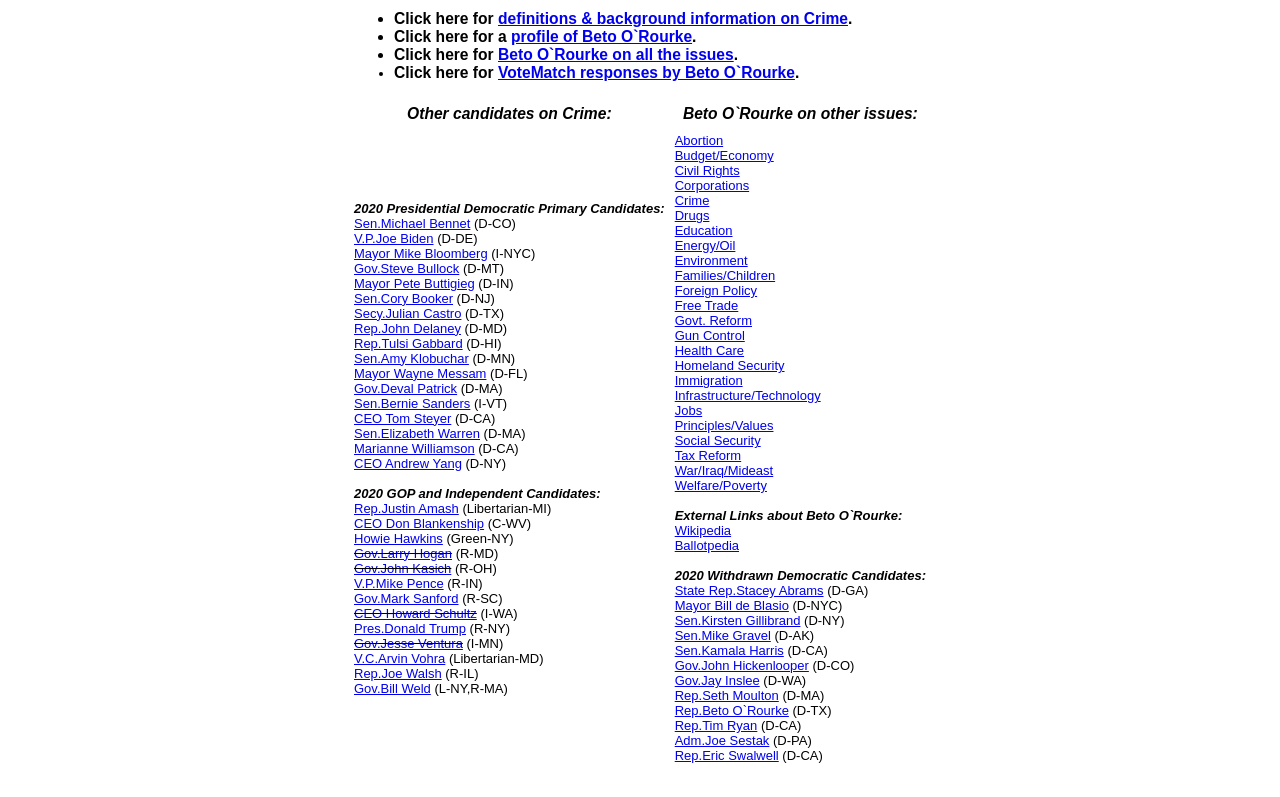Could you highlight the region that needs to be clicked to execute the instruction: "Click on definitions & background information on Crime"?

[0.389, 0.013, 0.662, 0.034]